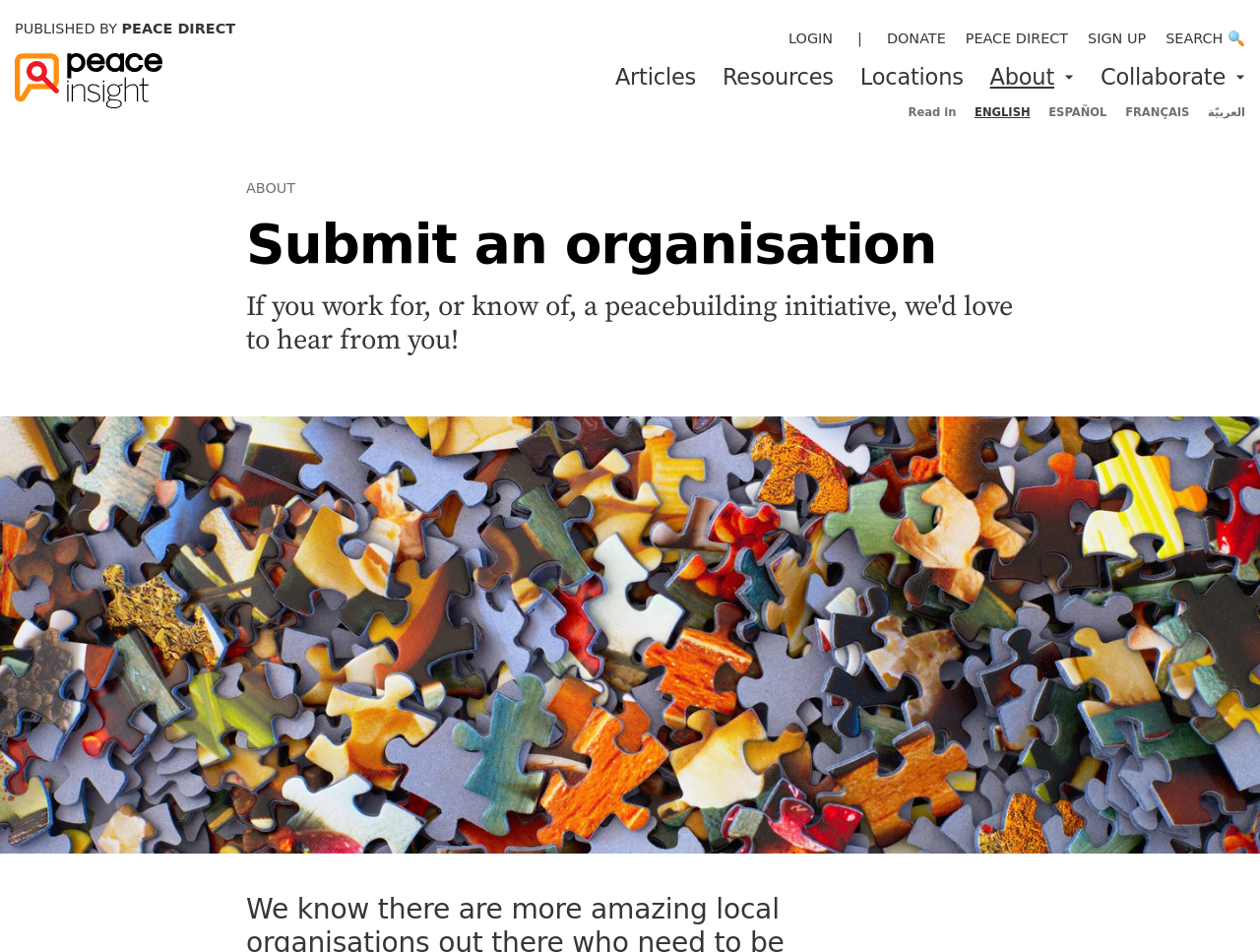What is the last menu item on the top navigation bar?
Based on the image, provide your answer in one word or phrase.

Collaborate